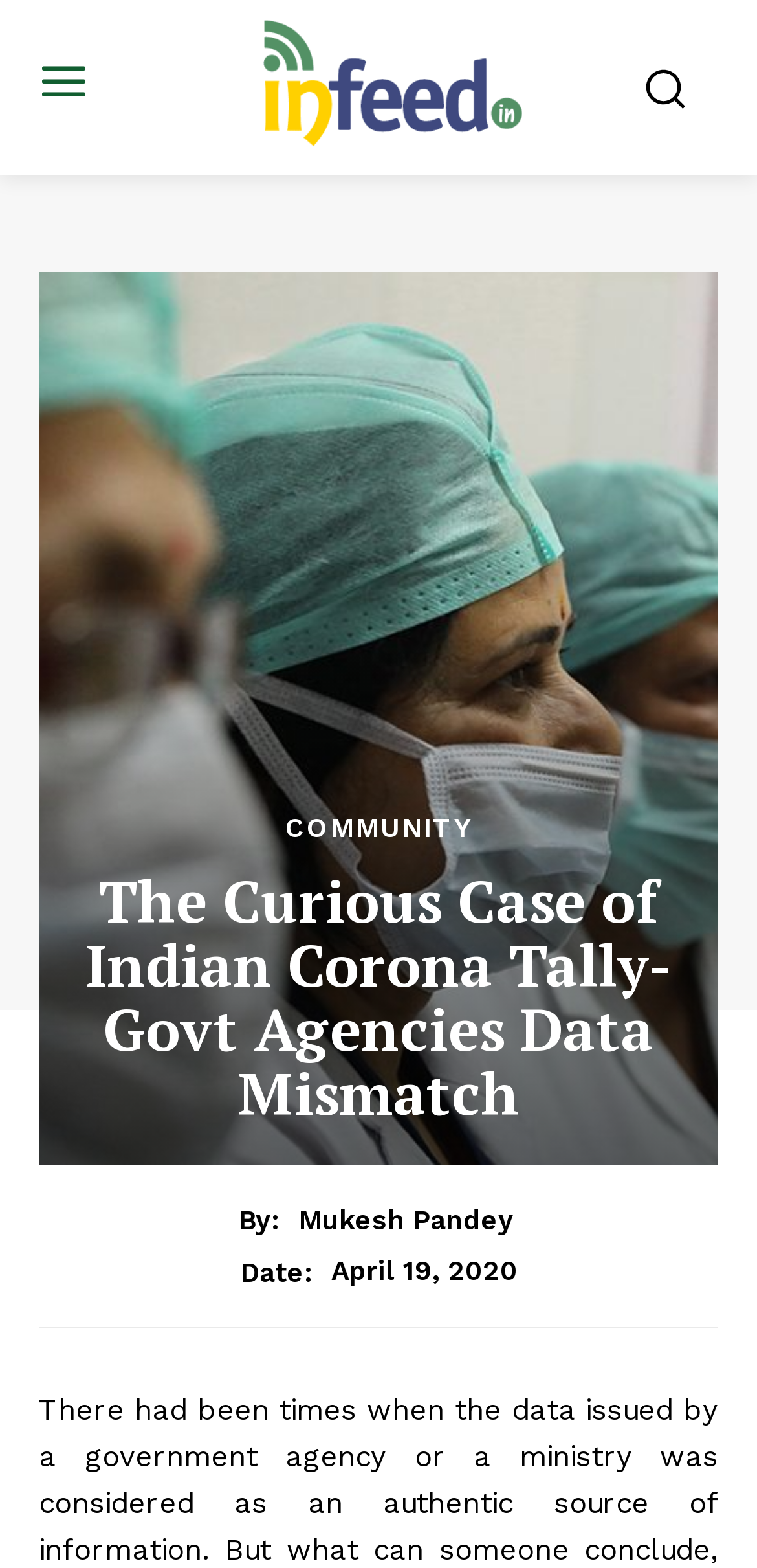Look at the image and write a detailed answer to the question: 
What is the name of the author of this article?

The author's name can be found next to the 'By:' label, which is located below the main heading of the webpage.